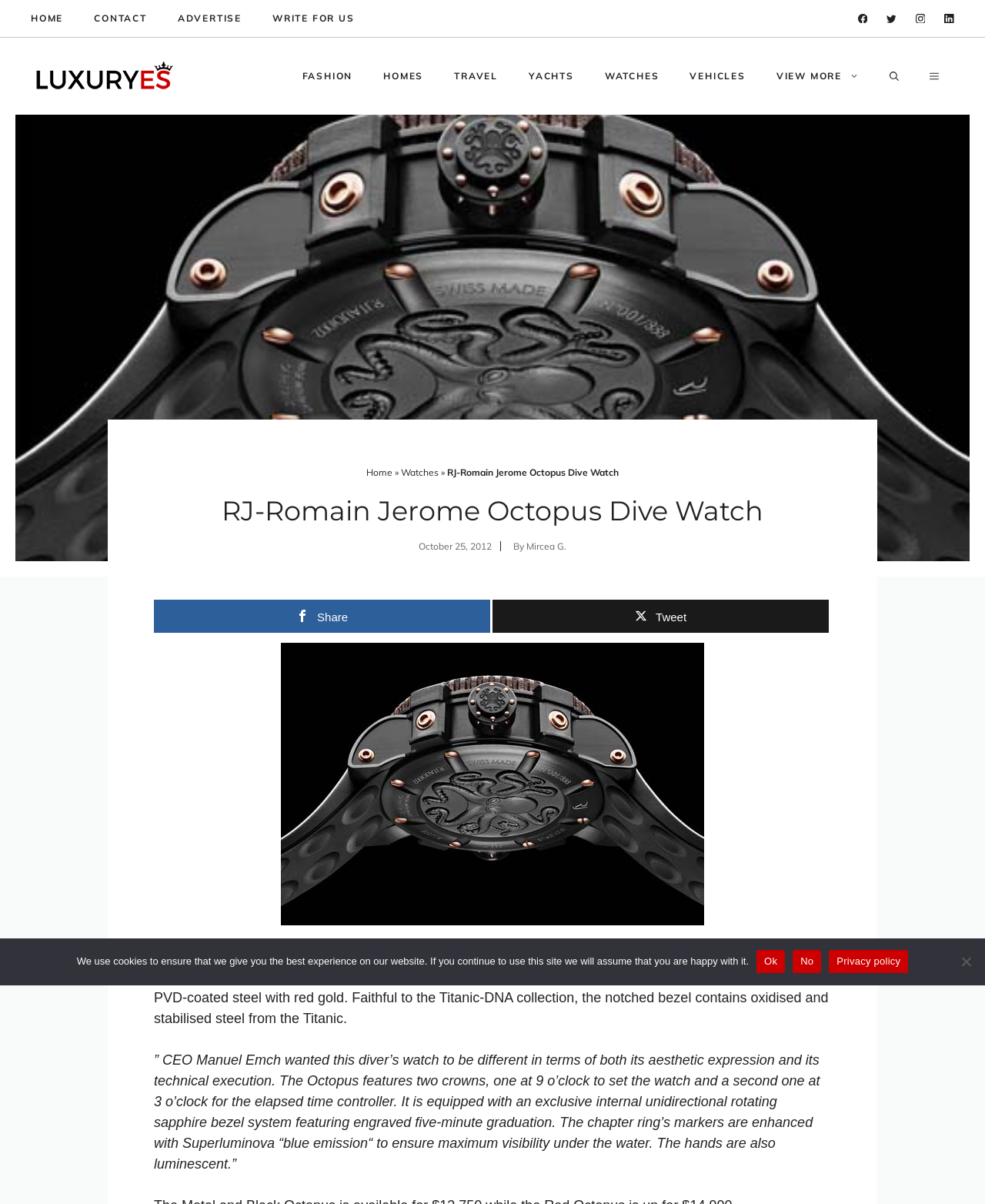Find the bounding box coordinates of the element to click in order to complete the given instruction: "Open the search panel."

[0.888, 0.044, 0.928, 0.082]